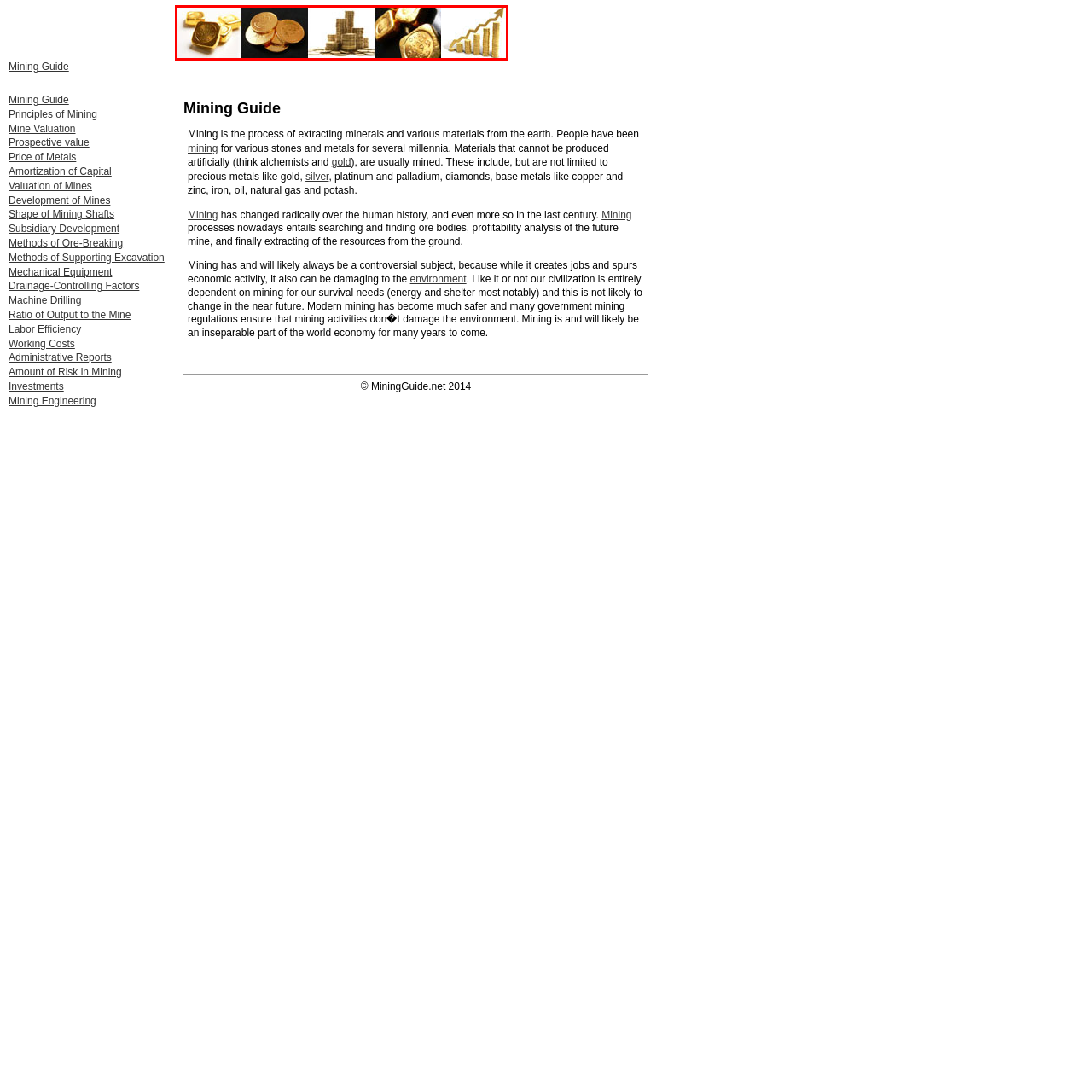Please provide a comprehensive description of the image that is enclosed within the red boundary.

The image features a collection of gold-related items and symbols representing wealth and economic growth. It includes gold bars, coins of various denominations, stacks of gold coins, and an ascending graph symbolizing financial progress. These elements collectively emphasize the significance of mining in extracting valuable resources, particularly precious metals like gold. This visual representation aligns with the themes explored in the 'Mining Guide', which discusses the historical and modern practices of mining, its economic implications, and its impact on industries and the environment. The image serves as a visual encapsulation of the critical role mining plays in resource extraction and economic stability.